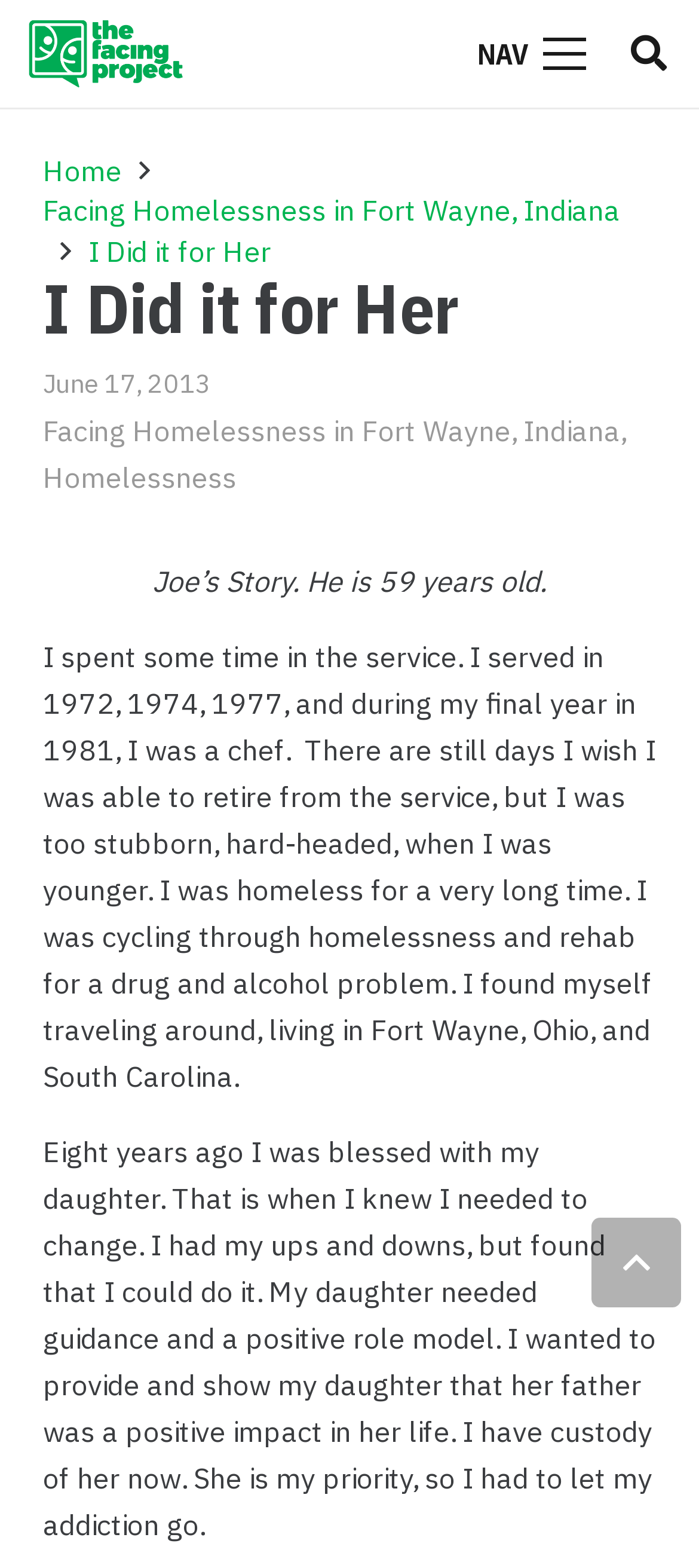How old is Joe?
Can you offer a detailed and complete answer to this question?

Joe's age can be found in the static text element that says 'Joe’s Story. He is 59 years old.' which is located in the main content area of the webpage.